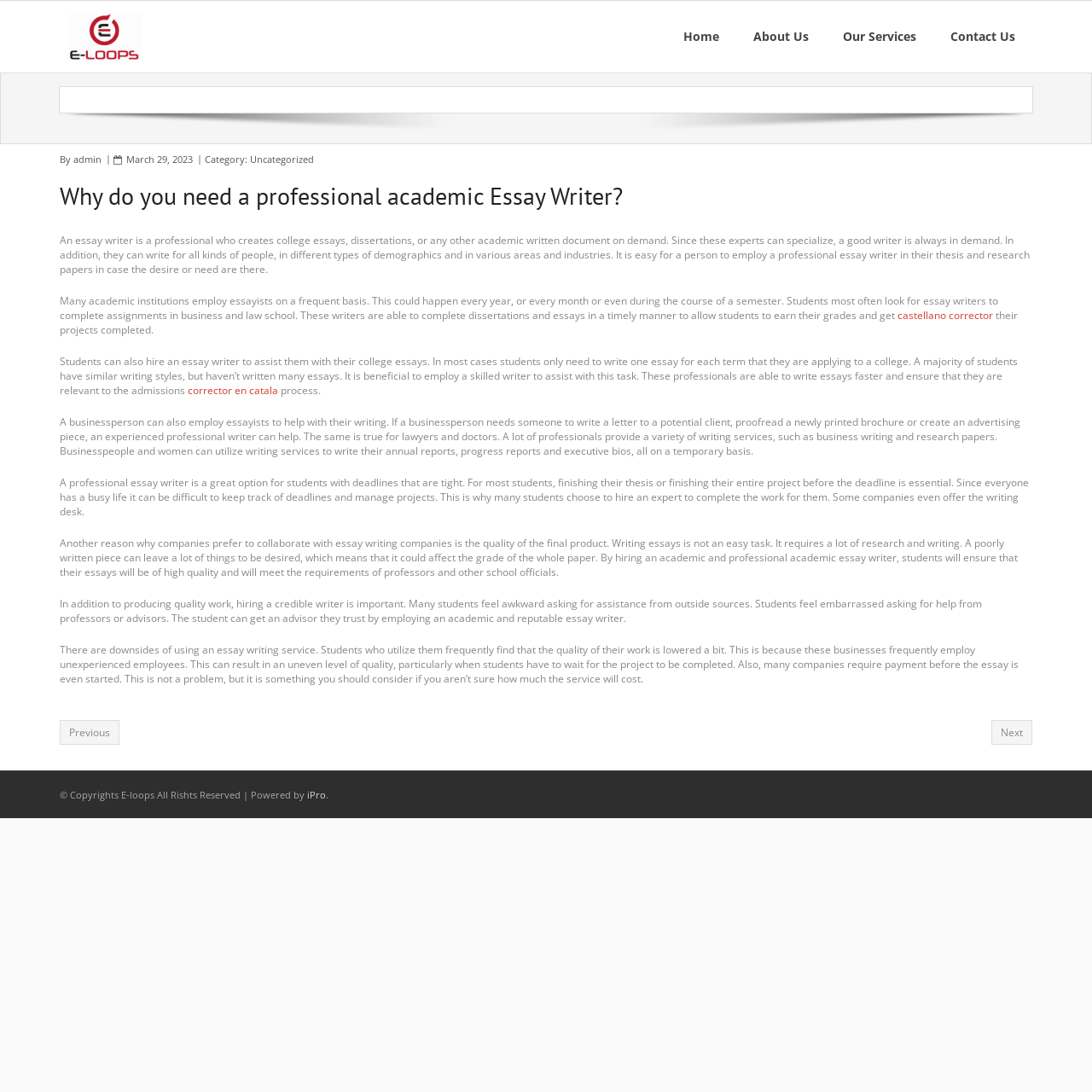Find the bounding box coordinates for the area you need to click to carry out the instruction: "Add to cart". The coordinates should be four float numbers between 0 and 1, indicated as [left, top, right, bottom].

None